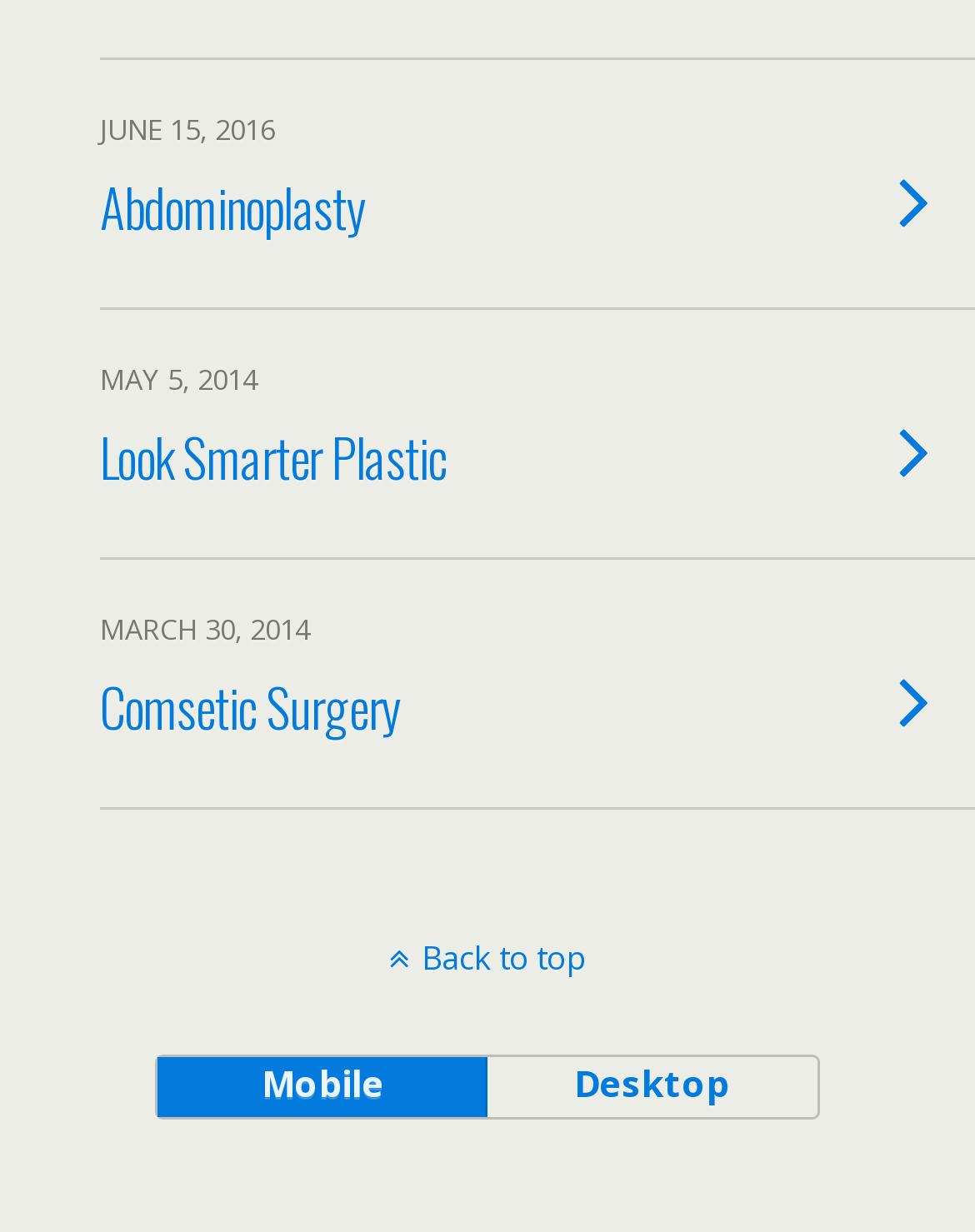Determine the bounding box coordinates in the format (top-left x, top-left y, bottom-right x, bottom-right y). Ensure all values are floating point numbers between 0 and 1. Identify the bounding box of the UI element described by: mobile

[0.163, 0.858, 0.5, 0.907]